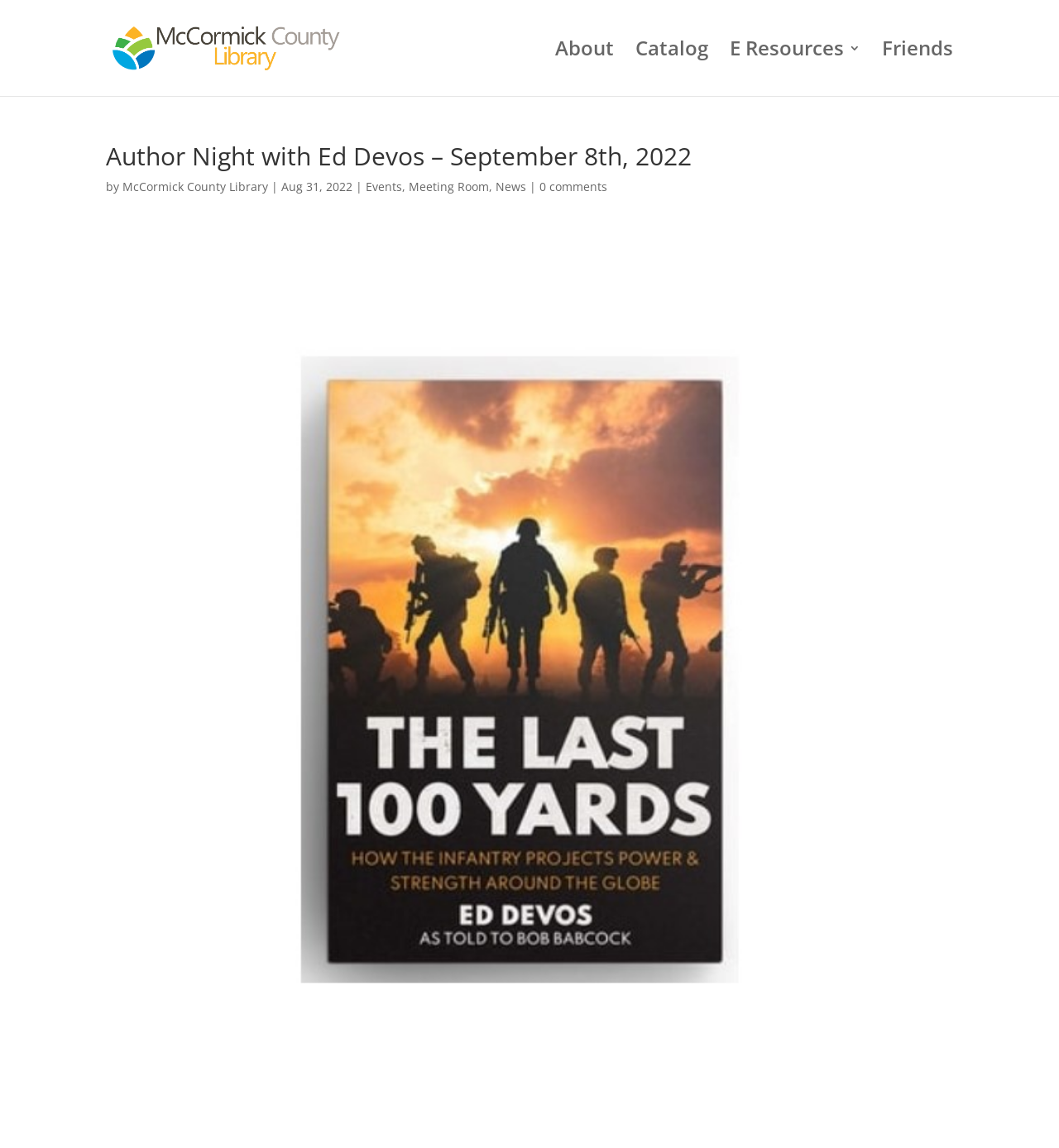Please identify the bounding box coordinates of the element that needs to be clicked to execute the following command: "visit the friends page". Provide the bounding box using four float numbers between 0 and 1, formatted as [left, top, right, bottom].

[0.833, 0.037, 0.9, 0.084]